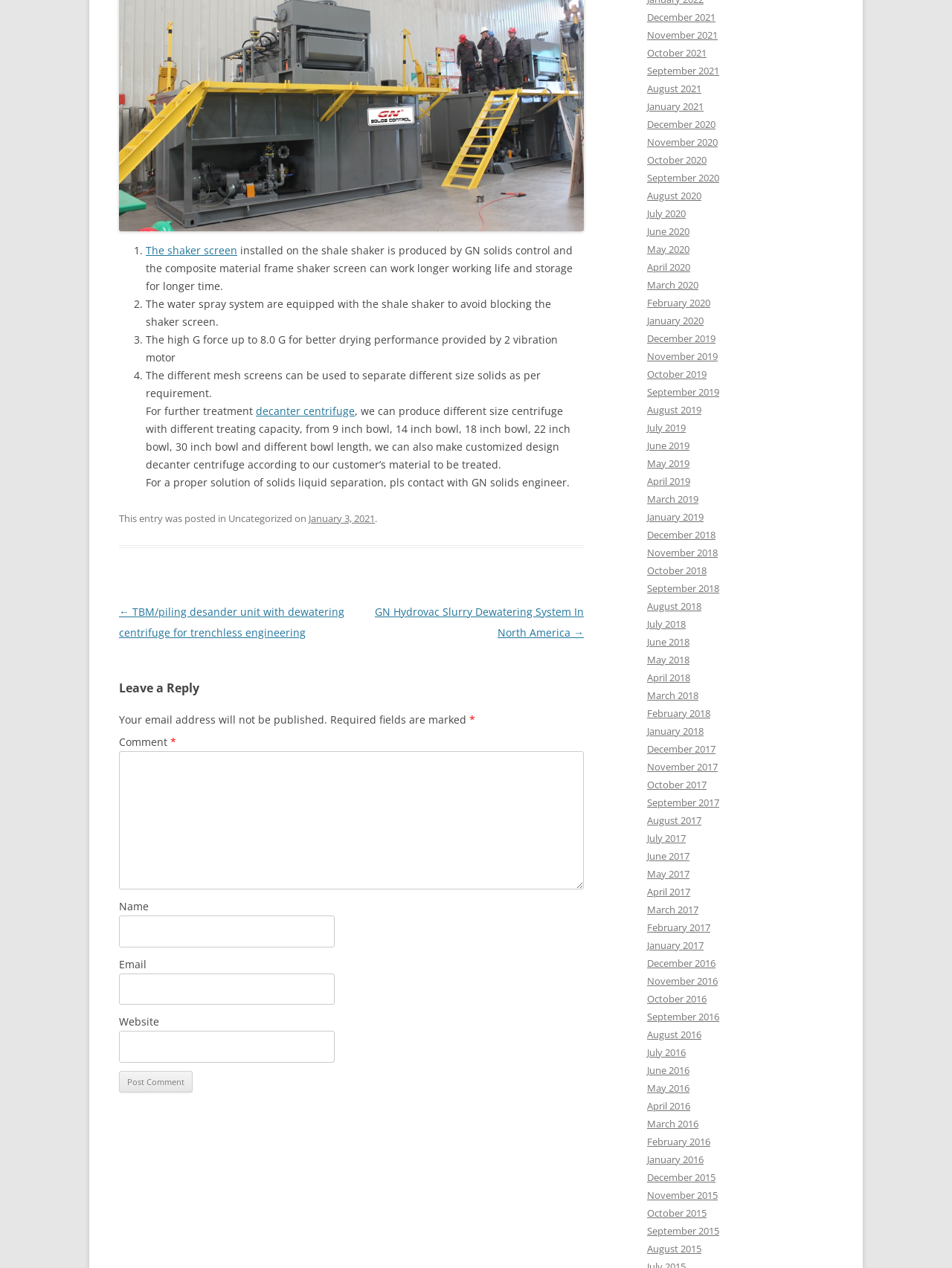Identify the bounding box of the UI element that matches this description: "parent_node: Name name="author"".

[0.125, 0.722, 0.351, 0.747]